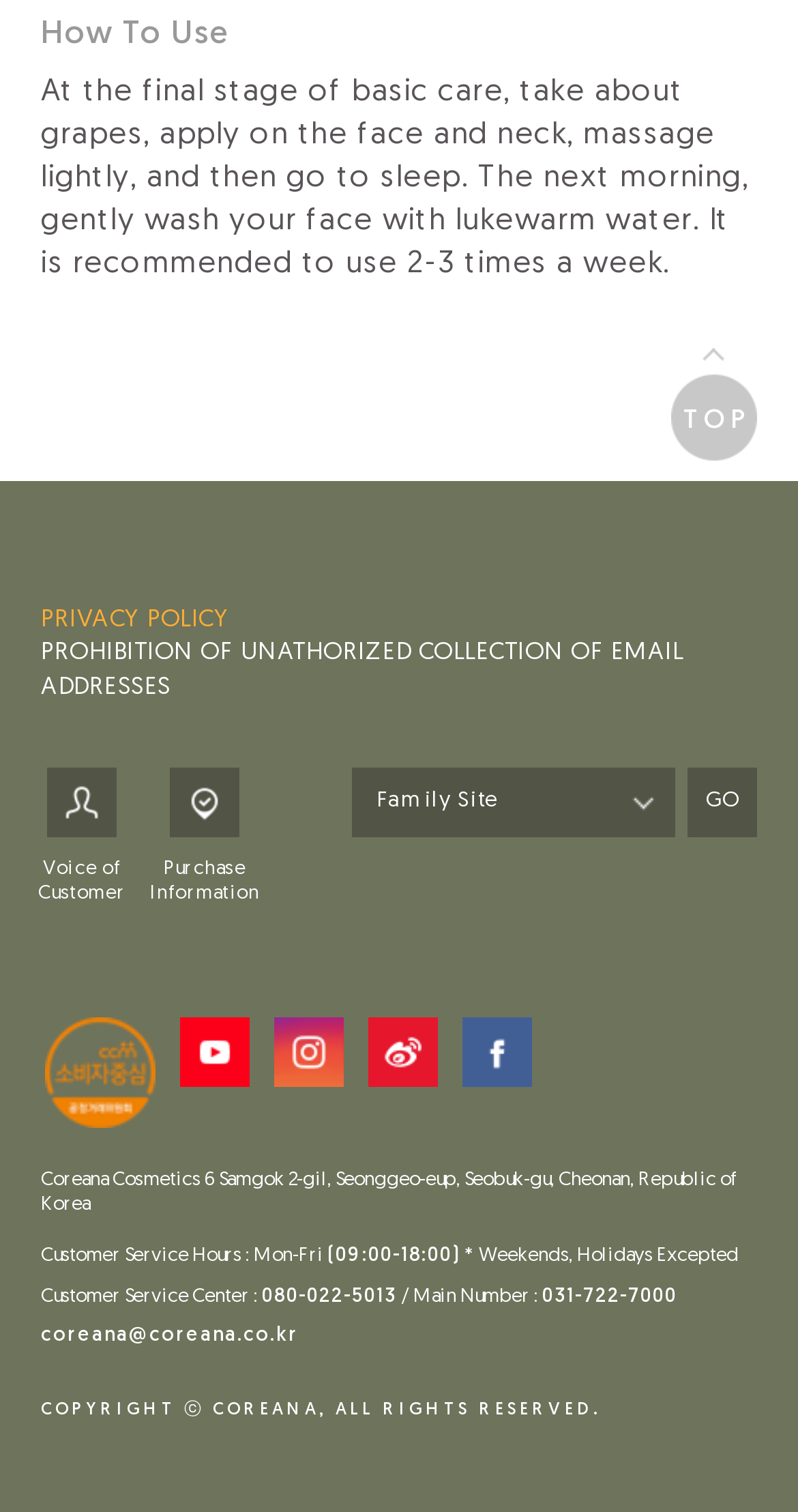Find the bounding box coordinates of the clickable area required to complete the following action: "Call the customer service at 080-022-5013".

[0.328, 0.851, 0.497, 0.863]